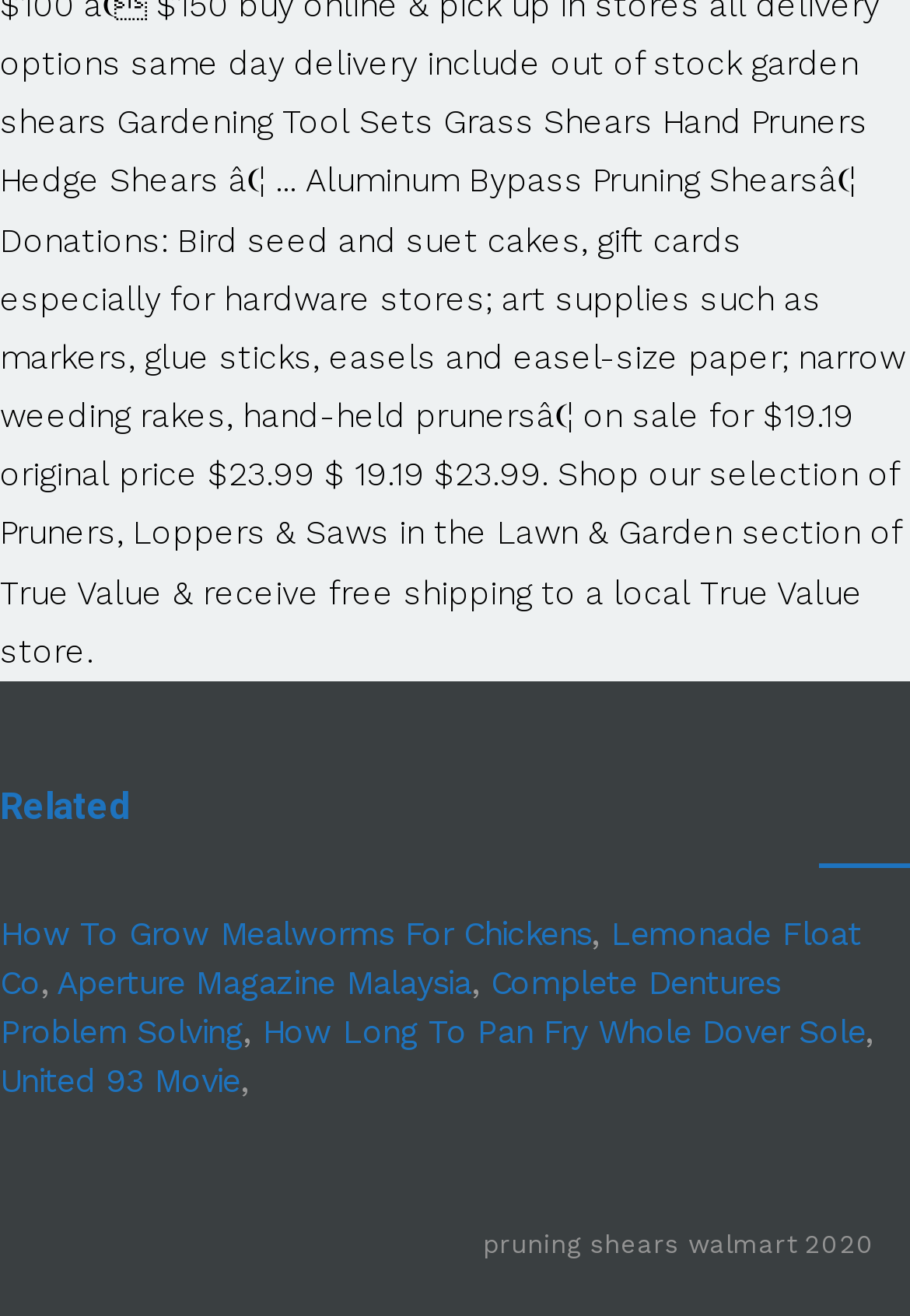Reply to the question below using a single word or brief phrase:
How many related links are there?

6